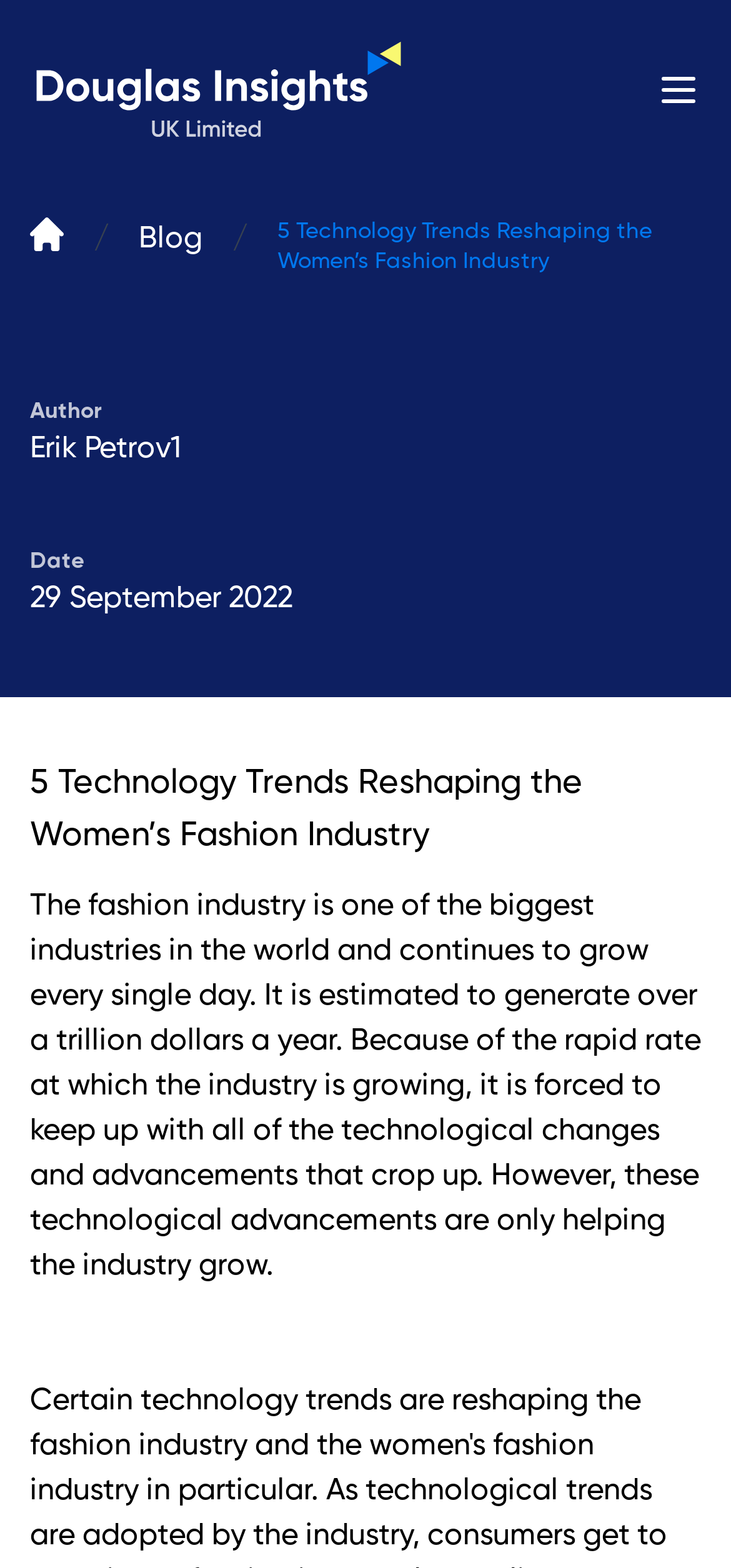Using the provided description: "alt="Douglas Insights" title="Douglas Insights"", find the bounding box coordinates of the corresponding UI element. The output should be four float numbers between 0 and 1, in the format [left, top, right, bottom].

[0.041, 0.023, 0.554, 0.092]